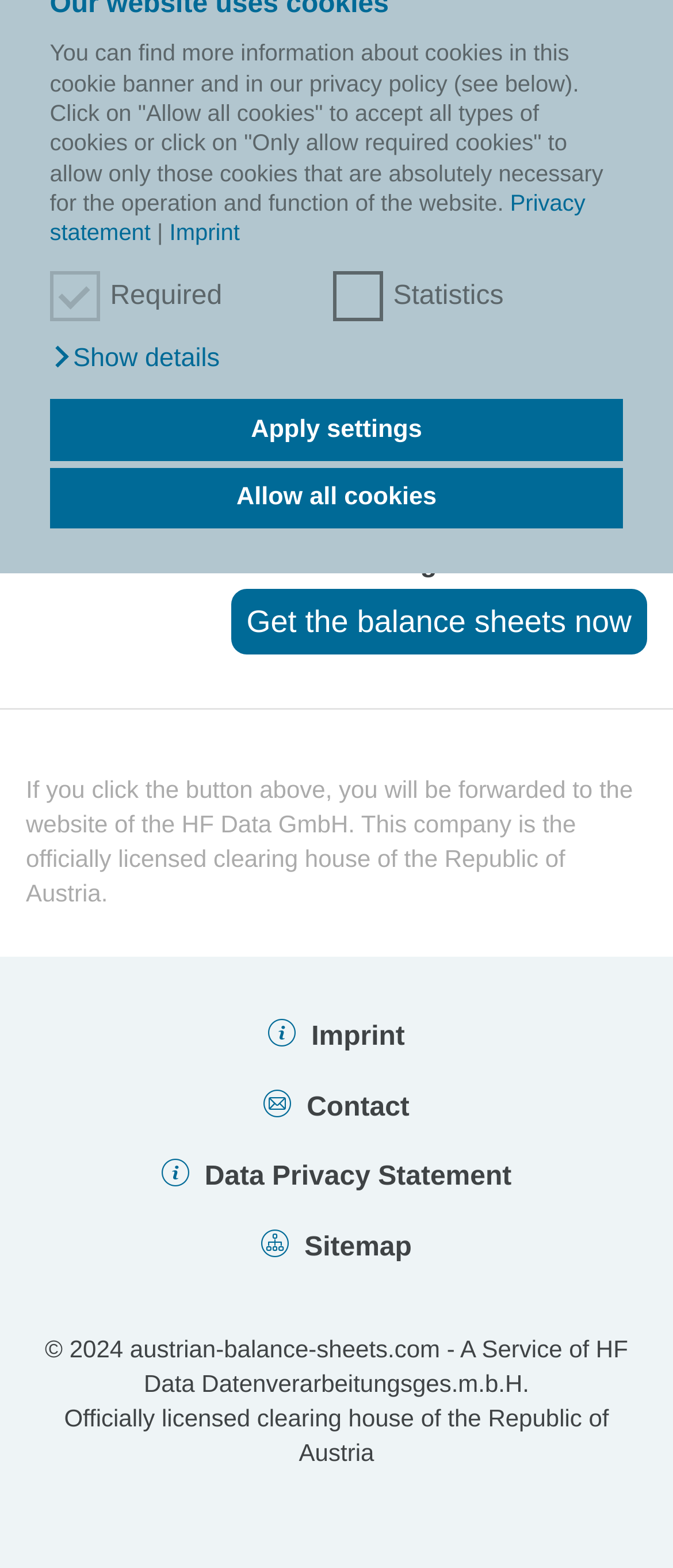Using the provided description Statistics, find the bounding box coordinates for the UI element. Provide the coordinates in (top-left x, top-left y, bottom-right x, bottom-right y) format, ensuring all values are between 0 and 1.

[0.494, 0.173, 0.903, 0.206]